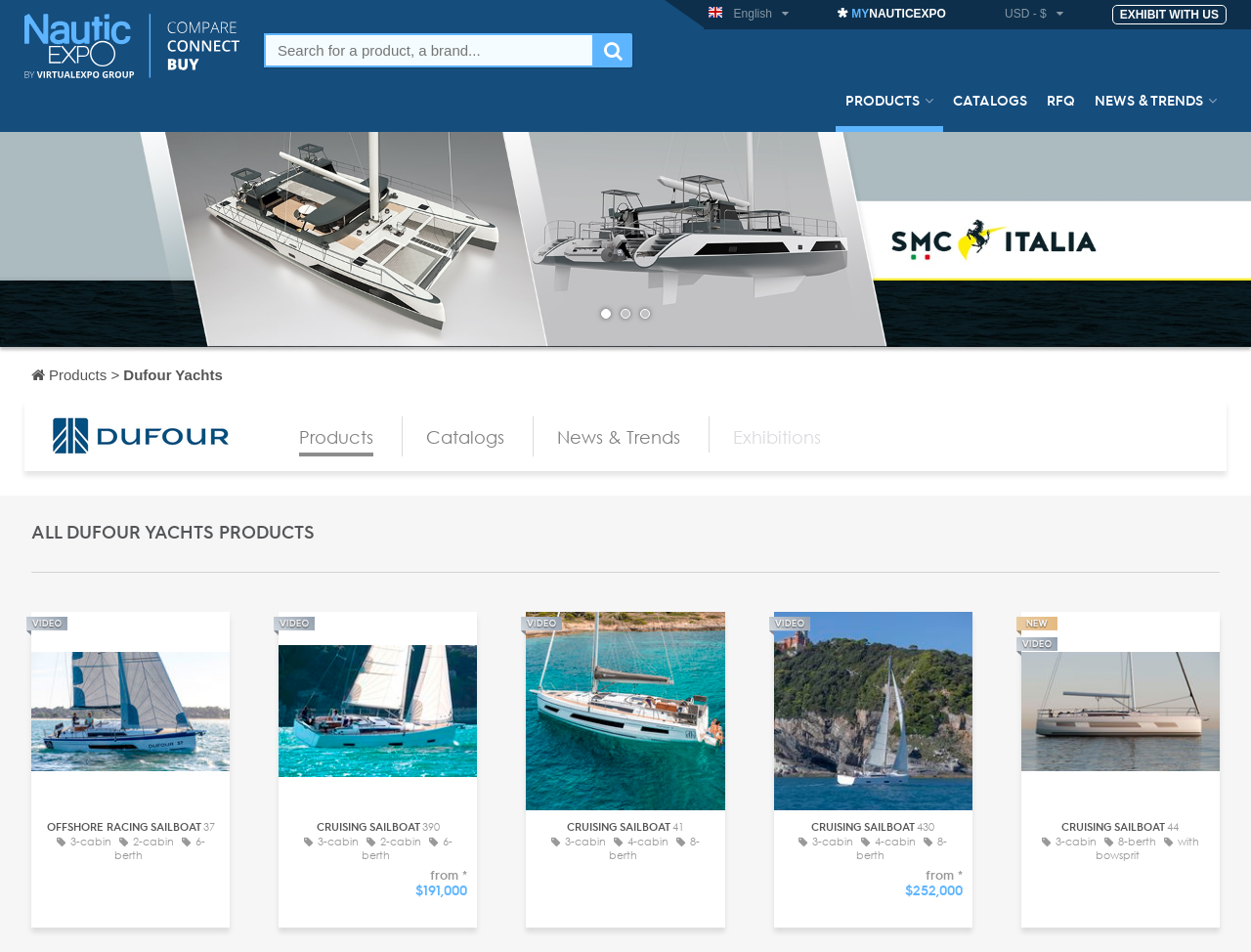Write a detailed summary of the webpage.

The webpage is about Dufour Yachts, a sailing and nautical company. At the top, there is a prominent header with the company name and a call-to-action "EXHIBIT WITH US". Below this, there are several navigation links, including "PRODUCTS", "CATALOGS", "NEWS & TRENDS", and "RFQ". 

On the top-right corner, there is a search bar with a magnifying glass icon, allowing users to search for products or brands. Next to the search bar, there is a currency selector with the option to switch between USD and other currencies.

The main content of the webpage is divided into sections. The first section is a showcase of Dufour Yachts' products, with a heading "ALL DUFOUR YACHTS PRODUCTS". Below this, there are four product listings, each featuring an image of a sailboat, a brief description, and a price range. The sailboats are categorized into different types, including offshore racing sailboats and cruising sailboats.

Each product listing has a link to more information, and the prices are displayed in USD, with a "from *" notation indicating the starting price. The product listings are arranged in a grid layout, with two columns and two rows.

At the bottom of the page, there are additional links to exhibitions, news, and trends, as well as a link to the company's catalog. The overall design is clean and organized, with clear headings and concise text.